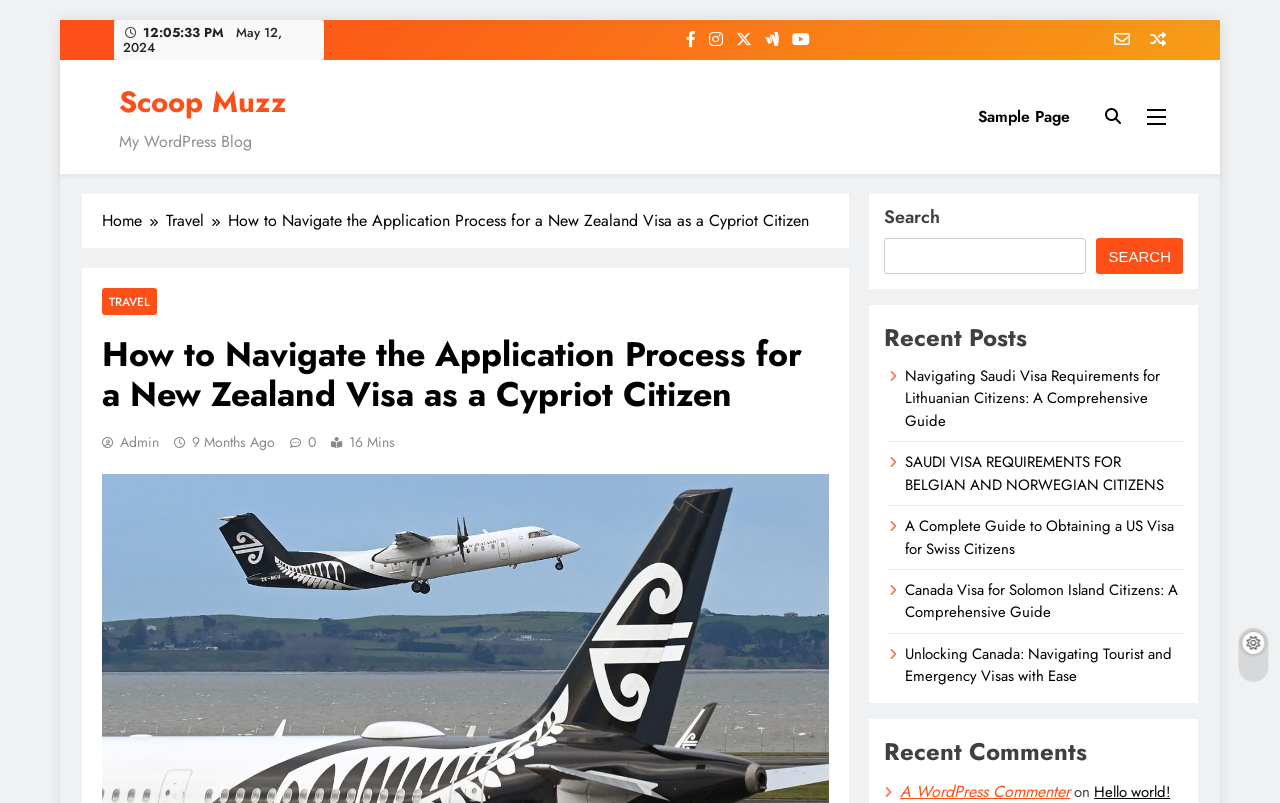Please predict the bounding box coordinates (top-left x, top-left y, bottom-right x, bottom-right y) for the UI element in the screenshot that fits the description: A WordPress Commenter

[0.703, 0.971, 0.836, 1.0]